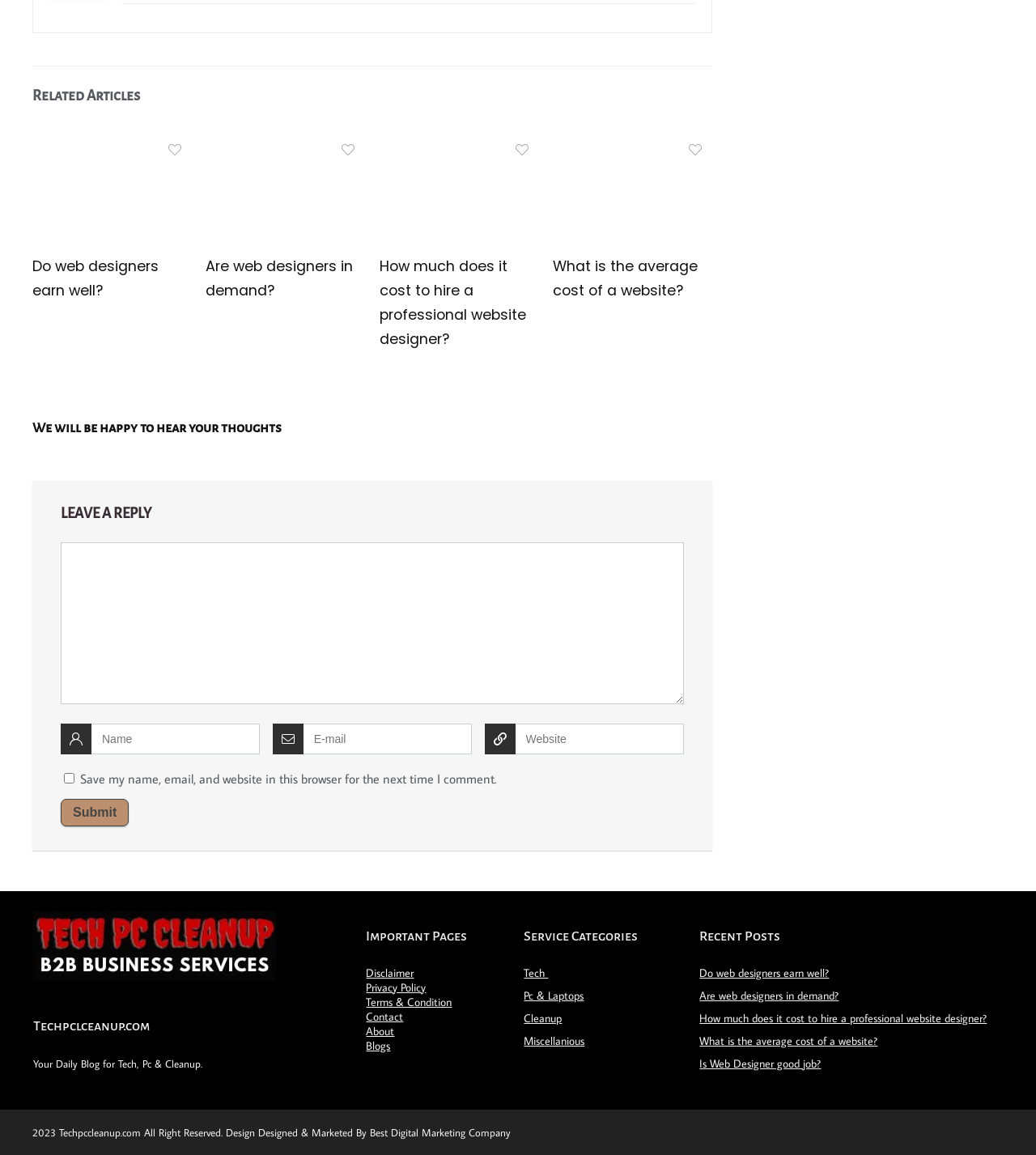What categories of services are offered by this website?
Please provide a detailed and thorough answer to the question.

The categories of services offered by this website can be found in the 'Service Categories' section, which lists 'Tech', 'Pc & Laptops', 'Cleanup', and 'Miscellanious' as the categories.